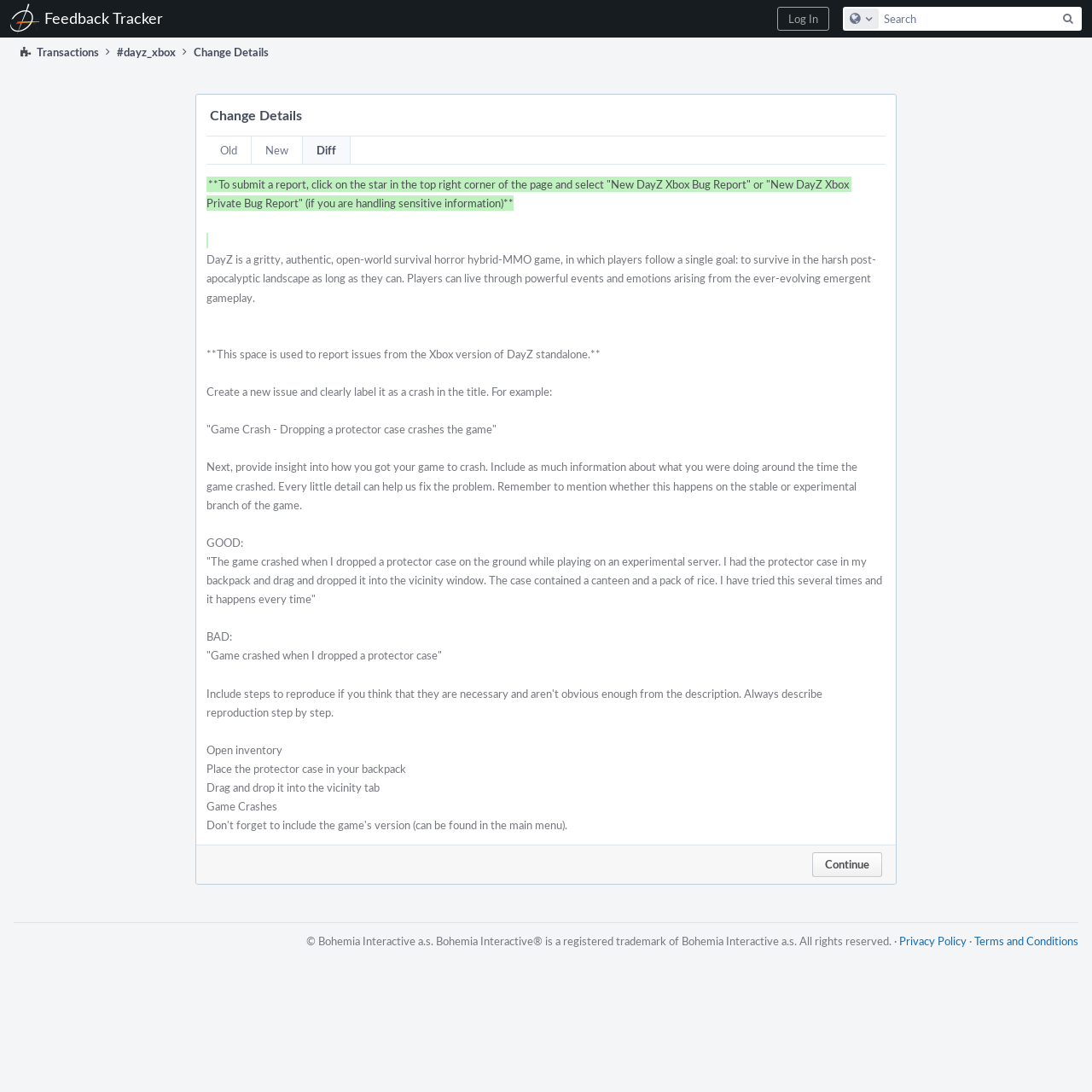Locate the bounding box coordinates of the area to click to fulfill this instruction: "view transactions". The bounding box should be presented as four float numbers between 0 and 1, in the order [left, top, right, bottom].

[0.031, 0.041, 0.091, 0.055]